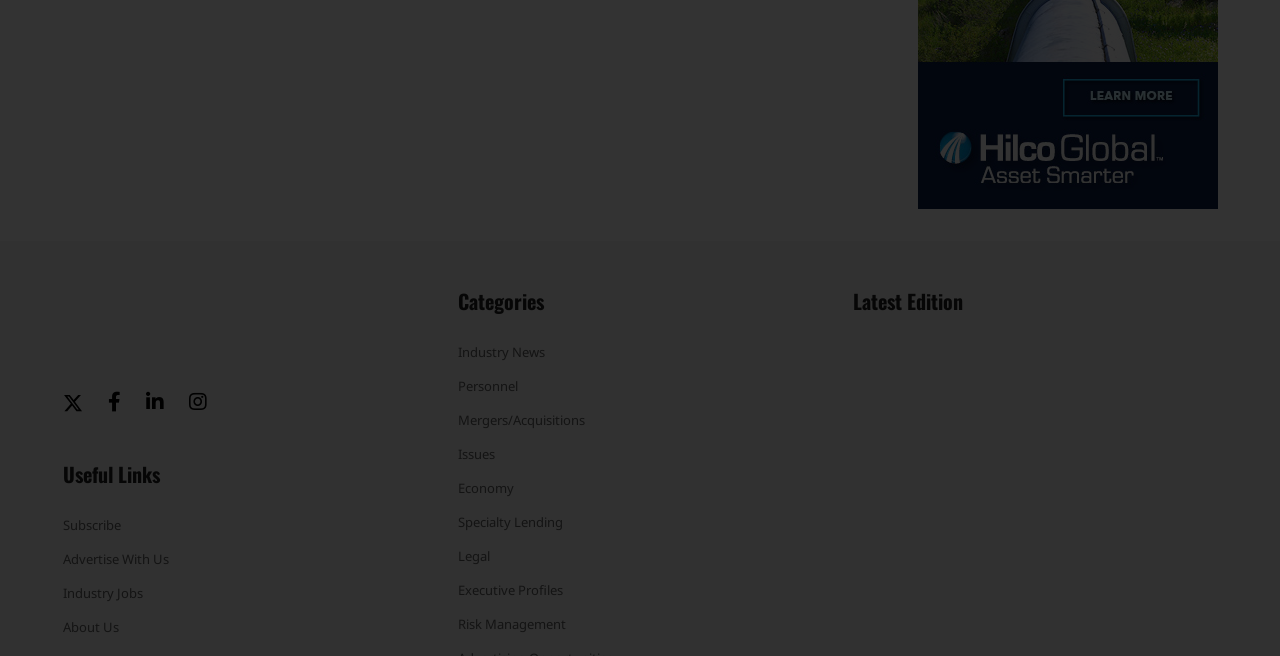Find the bounding box coordinates for the UI element that matches this description: "About Us".

[0.049, 0.935, 0.334, 0.98]